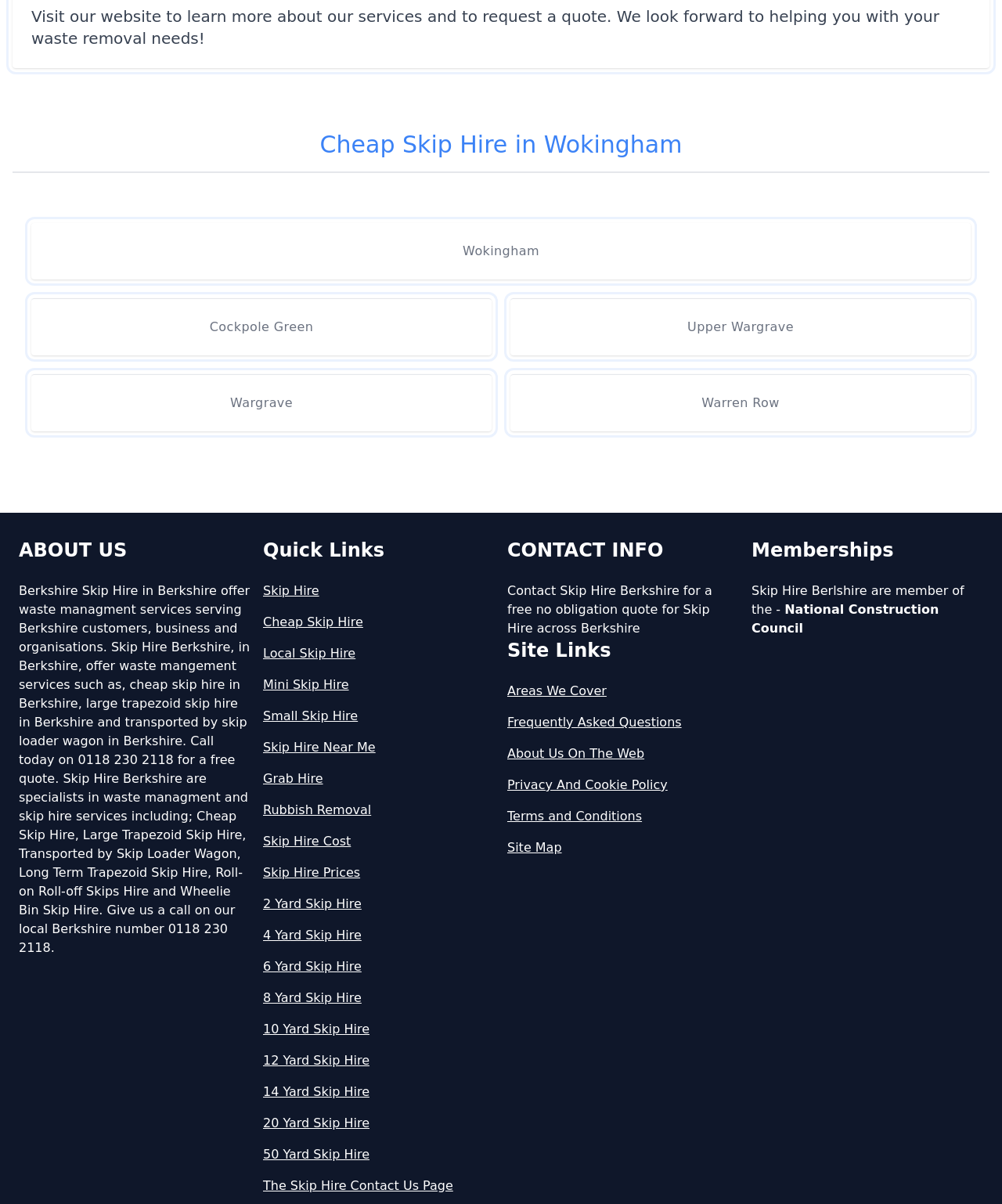Indicate the bounding box coordinates of the element that must be clicked to execute the instruction: "Get a free quote by calling the phone number". The coordinates should be given as four float numbers between 0 and 1, i.e., [left, top, right, bottom].

[0.019, 0.484, 0.249, 0.793]